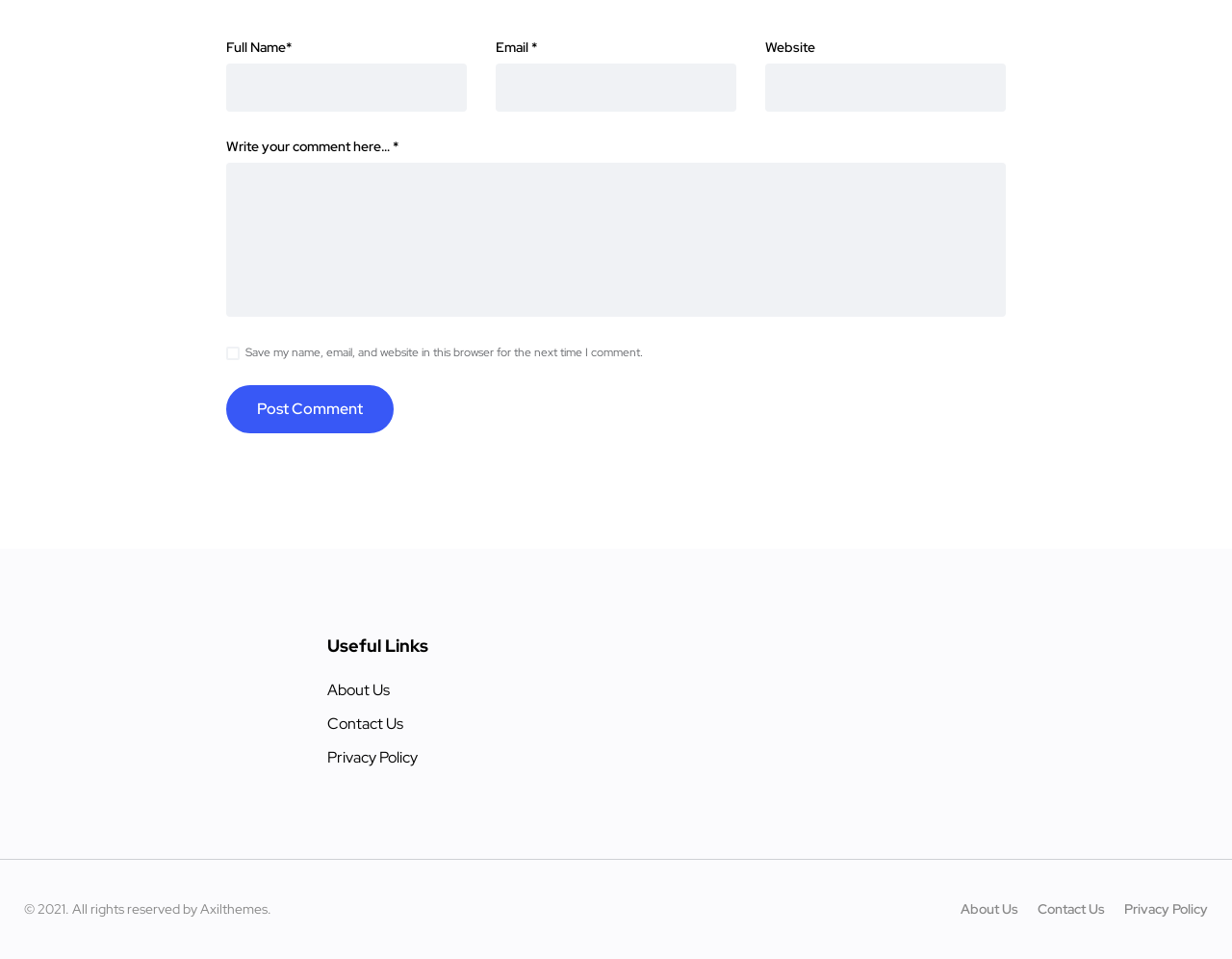Reply to the question with a brief word or phrase: How many textboxes are there?

4